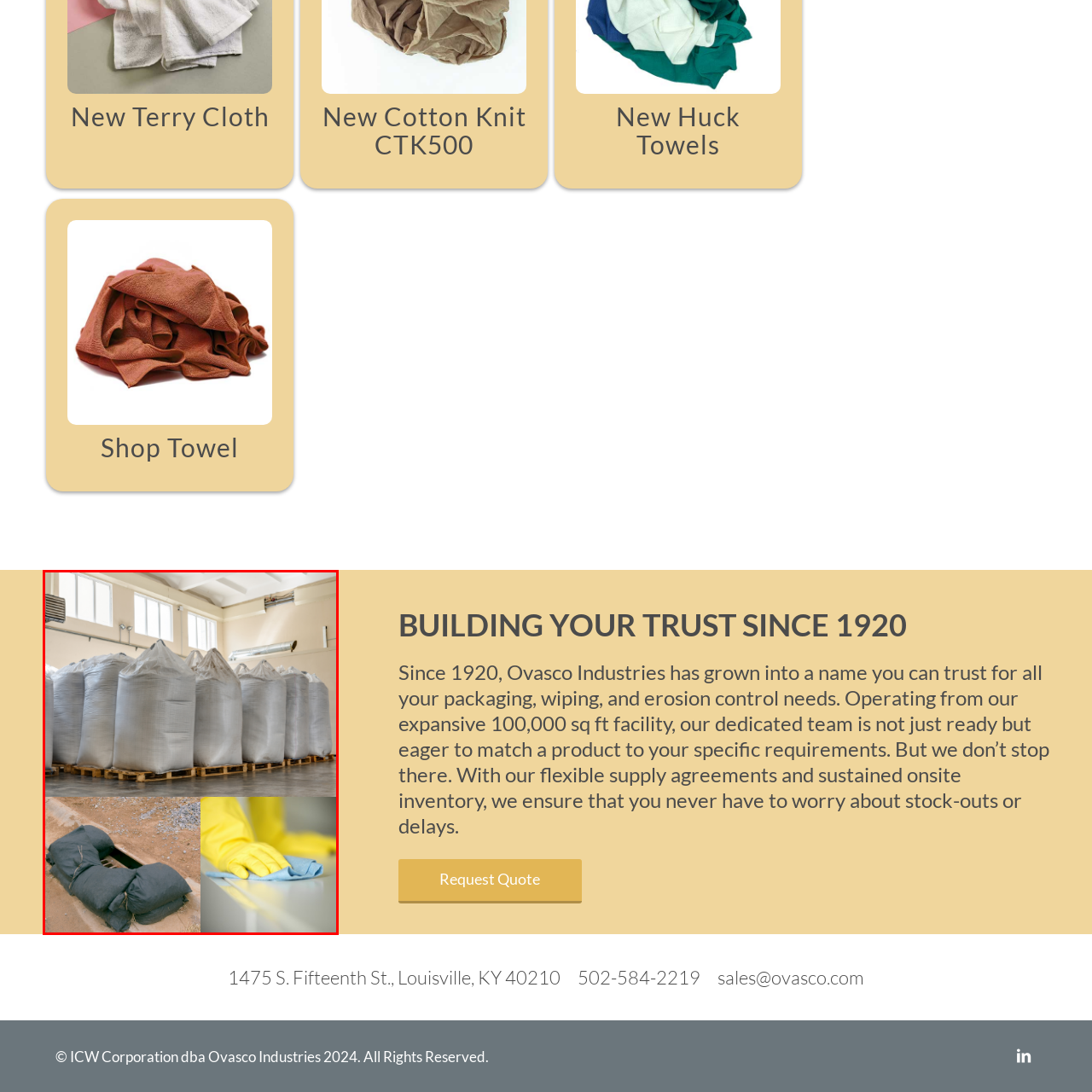What is the purpose of the black bags?
Direct your attention to the image inside the red bounding box and provide a detailed explanation in your answer.

The caption suggests that the two black bags in the foreground are likely used for erosion control or as heavy-duty weights, indicating their functional purpose in the context of the image.